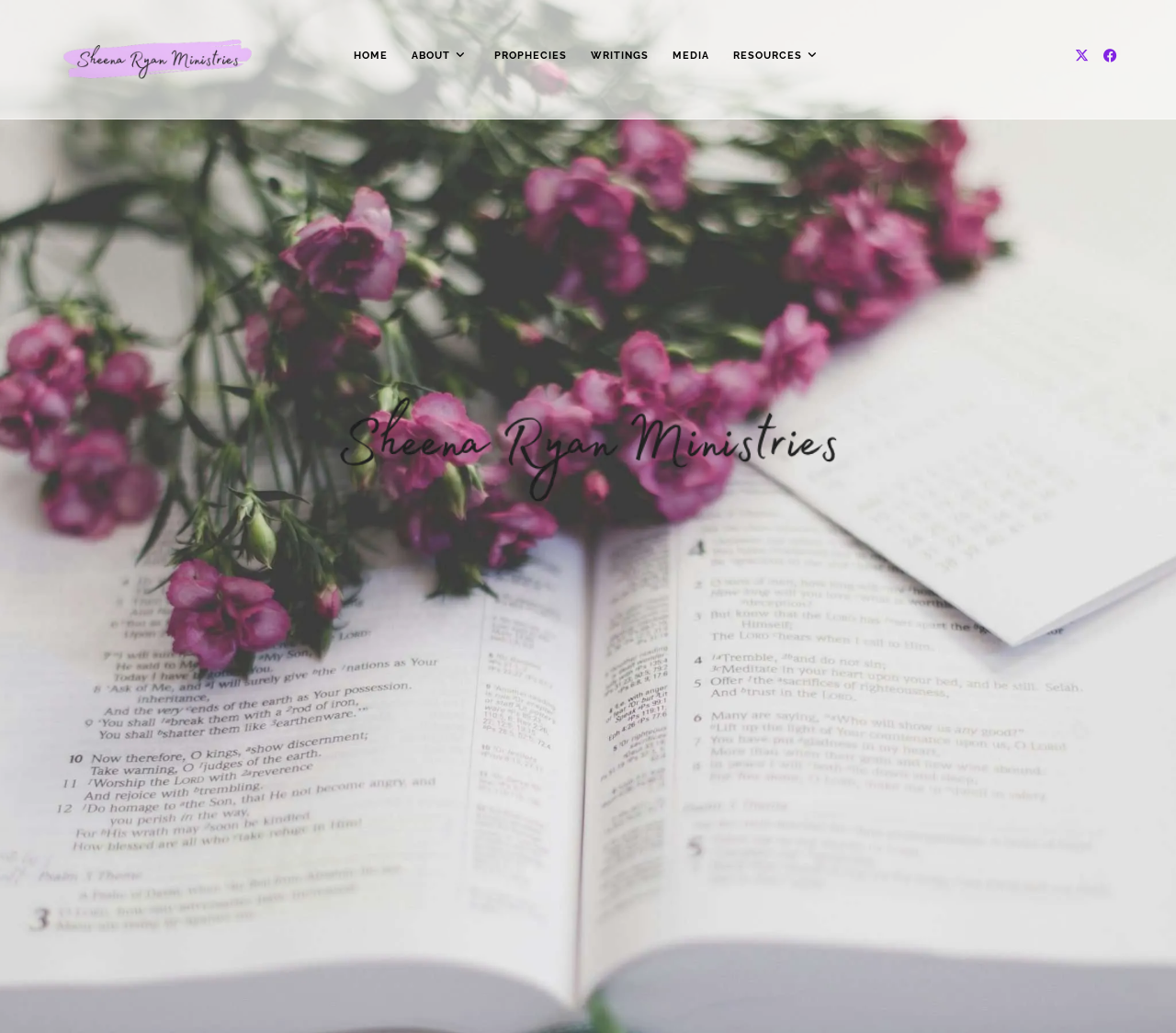Determine the bounding box of the UI component based on this description: "alt="Sheena Ryan Ministries"". The bounding box coordinates should be four float values between 0 and 1, i.e., [left, top, right, bottom].

[0.05, 0.048, 0.218, 0.064]